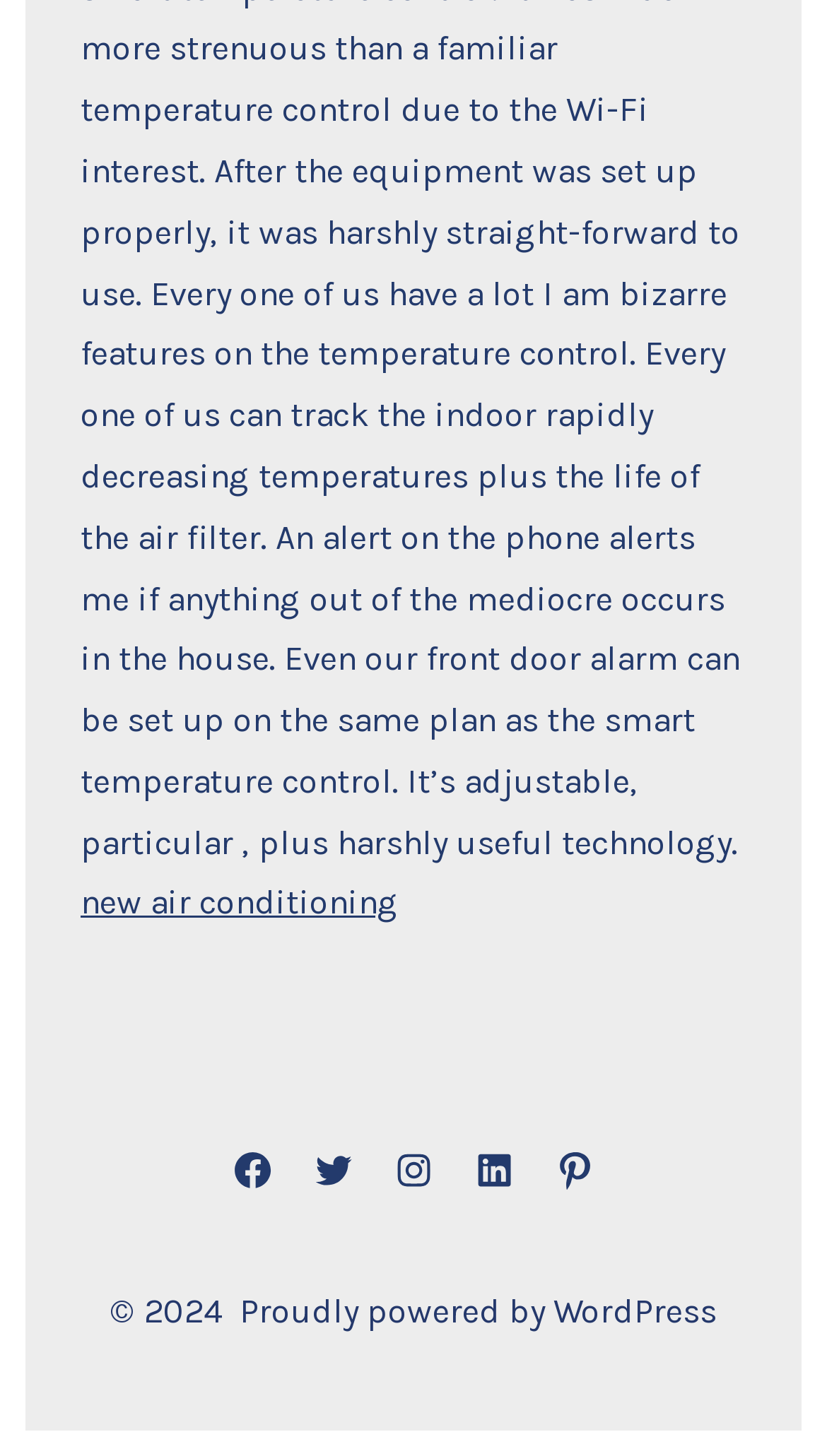How many social media links are present?
From the image, respond using a single word or phrase.

5